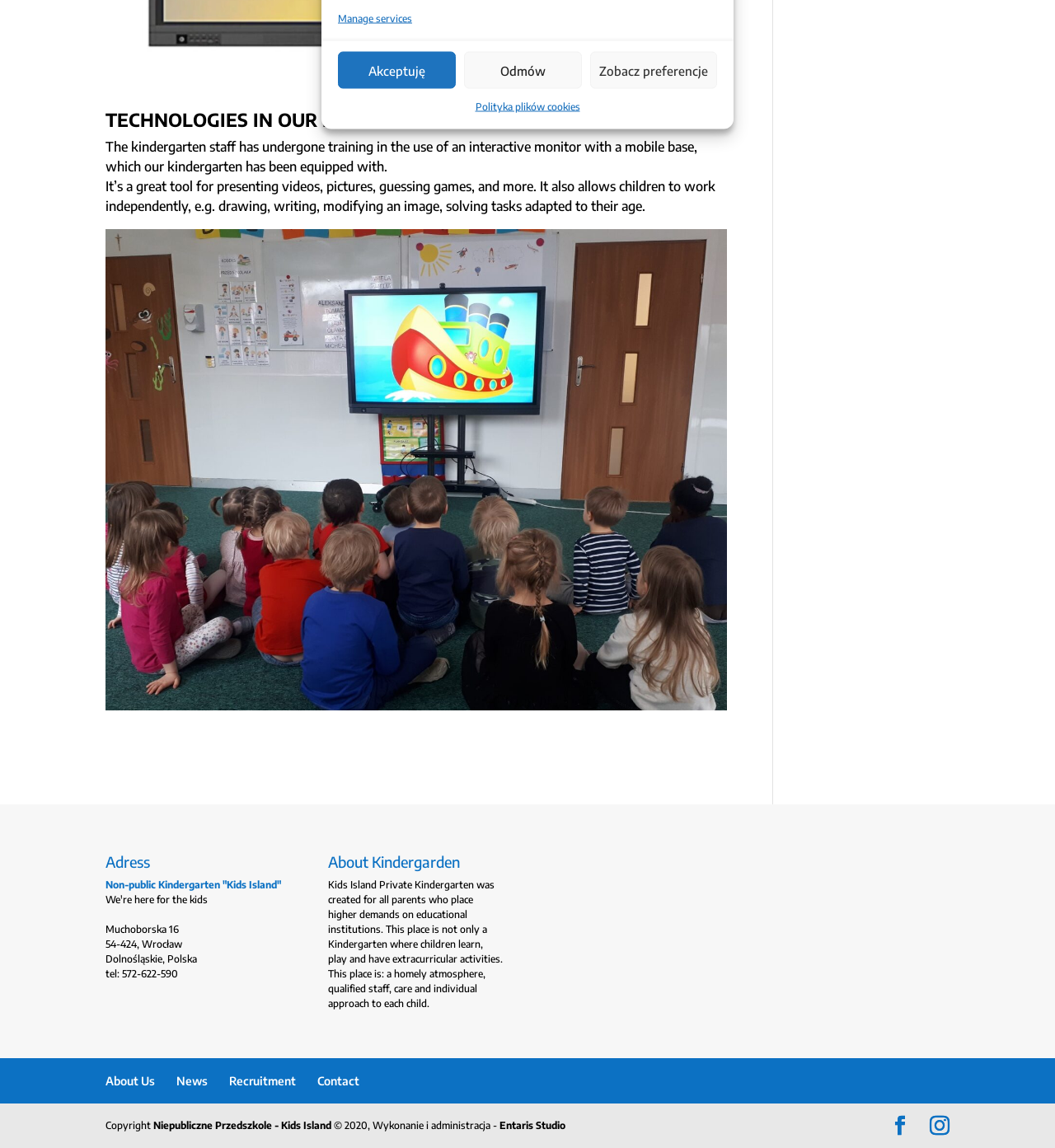Provide the bounding box coordinates of the HTML element described by the text: "Polityka plików cookies". The coordinates should be in the format [left, top, right, bottom] with values between 0 and 1.

[0.45, 0.084, 0.55, 0.102]